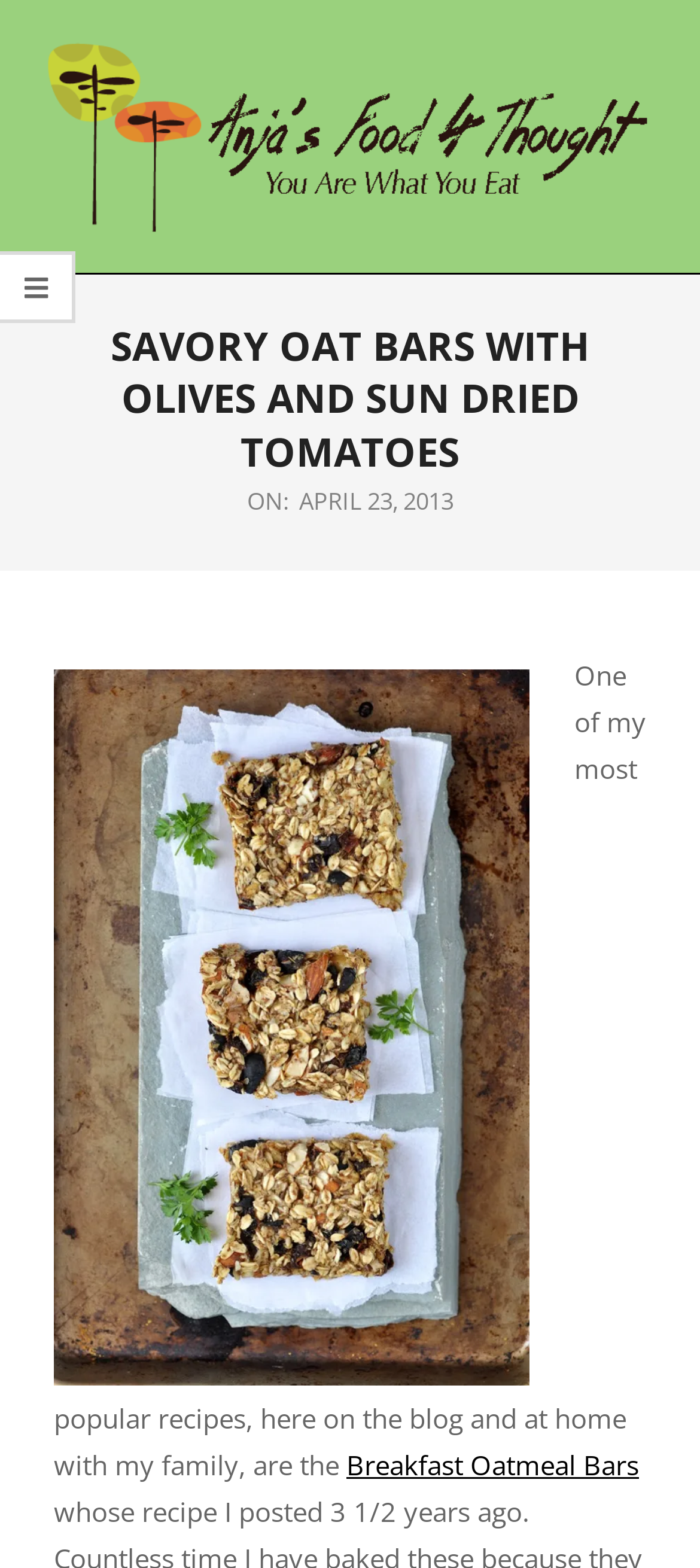Answer the following in one word or a short phrase: 
What is the name of the blog?

Anja's Food 4 Thought